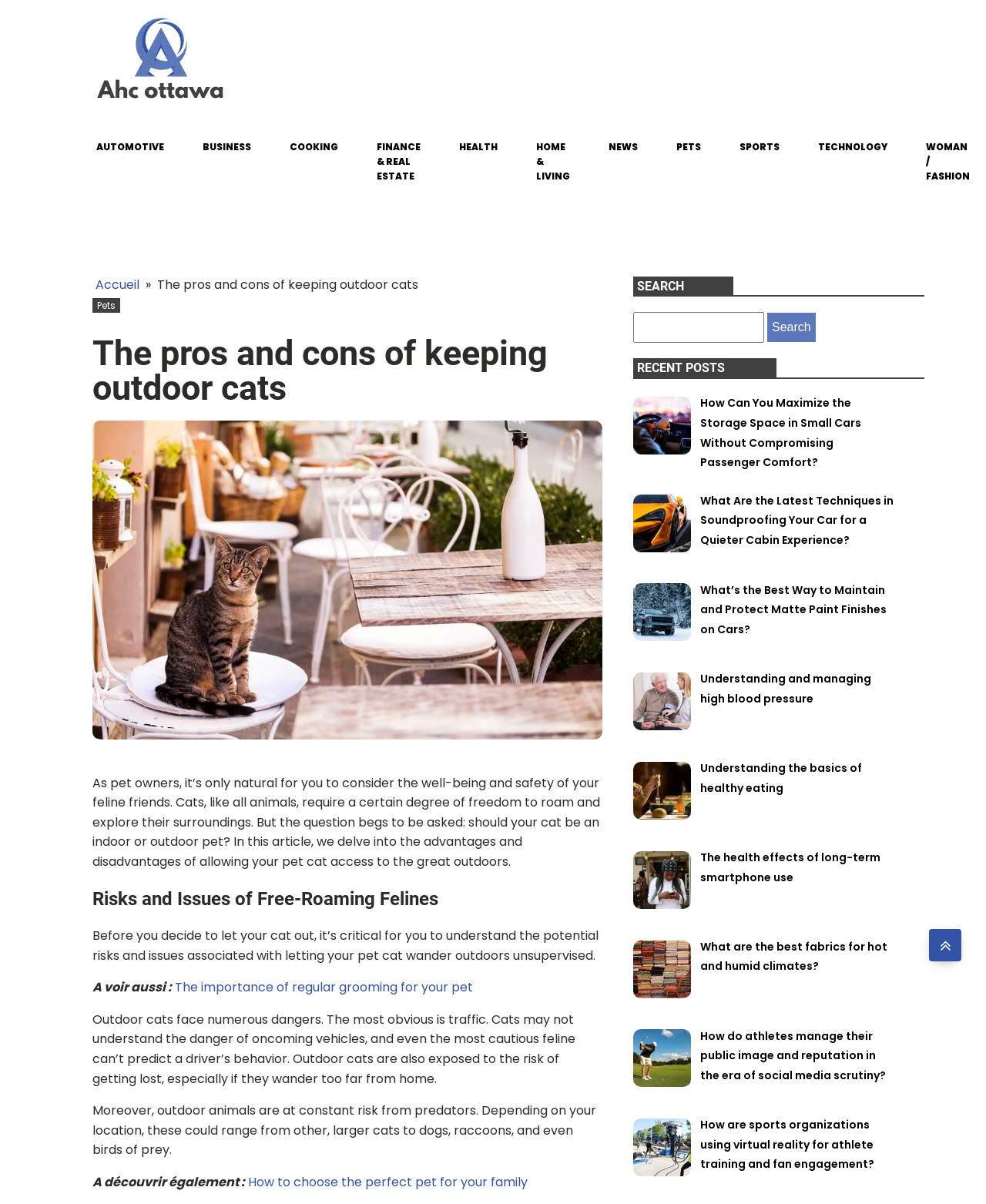What are the risks associated with outdoor cats?
Refer to the image and respond with a one-word or short-phrase answer.

Traffic, getting lost, predators